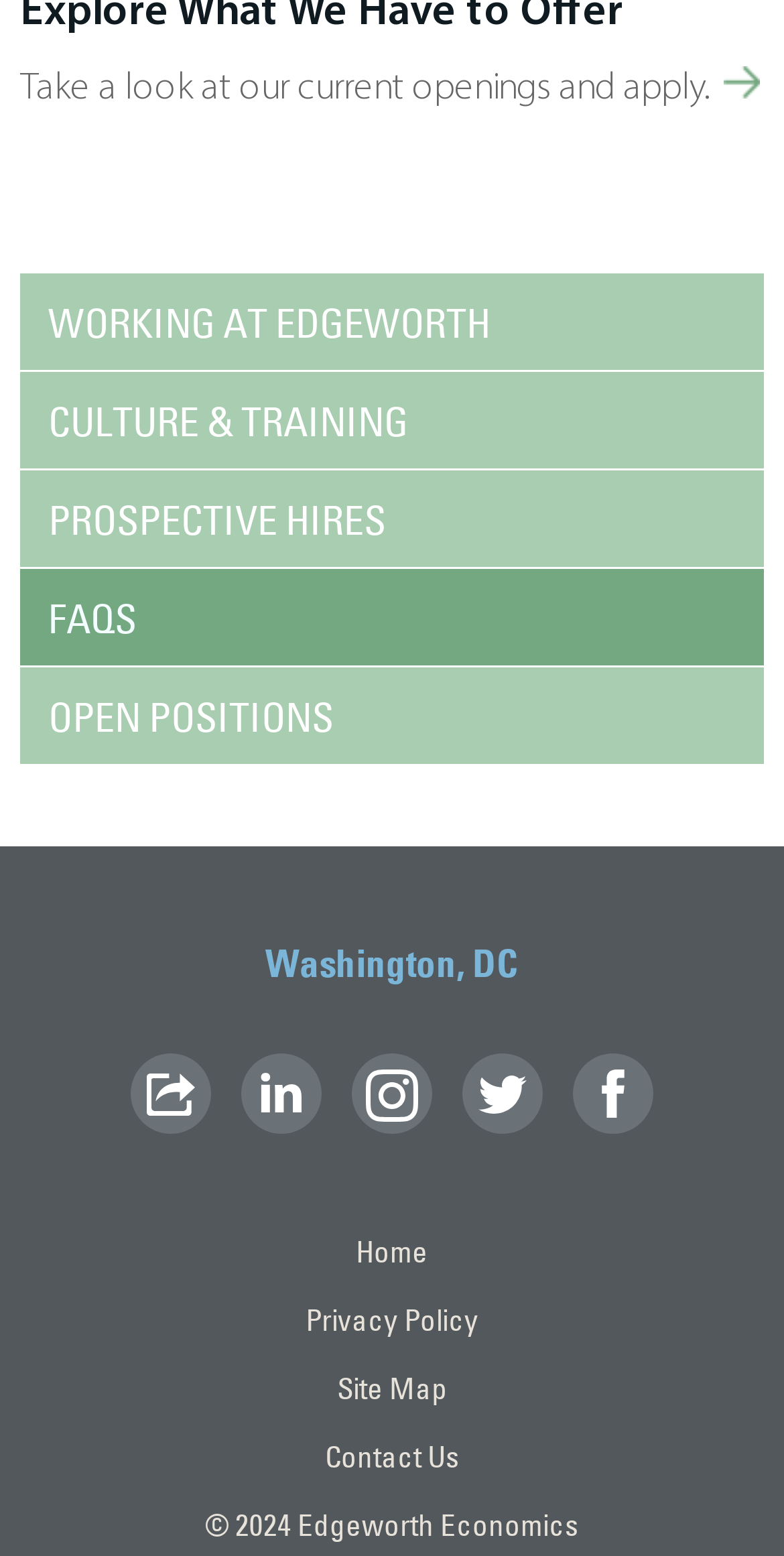Pinpoint the bounding box coordinates of the clickable element to carry out the following instruction: "Explore working at Edgeworth."

[0.026, 0.176, 0.974, 0.238]